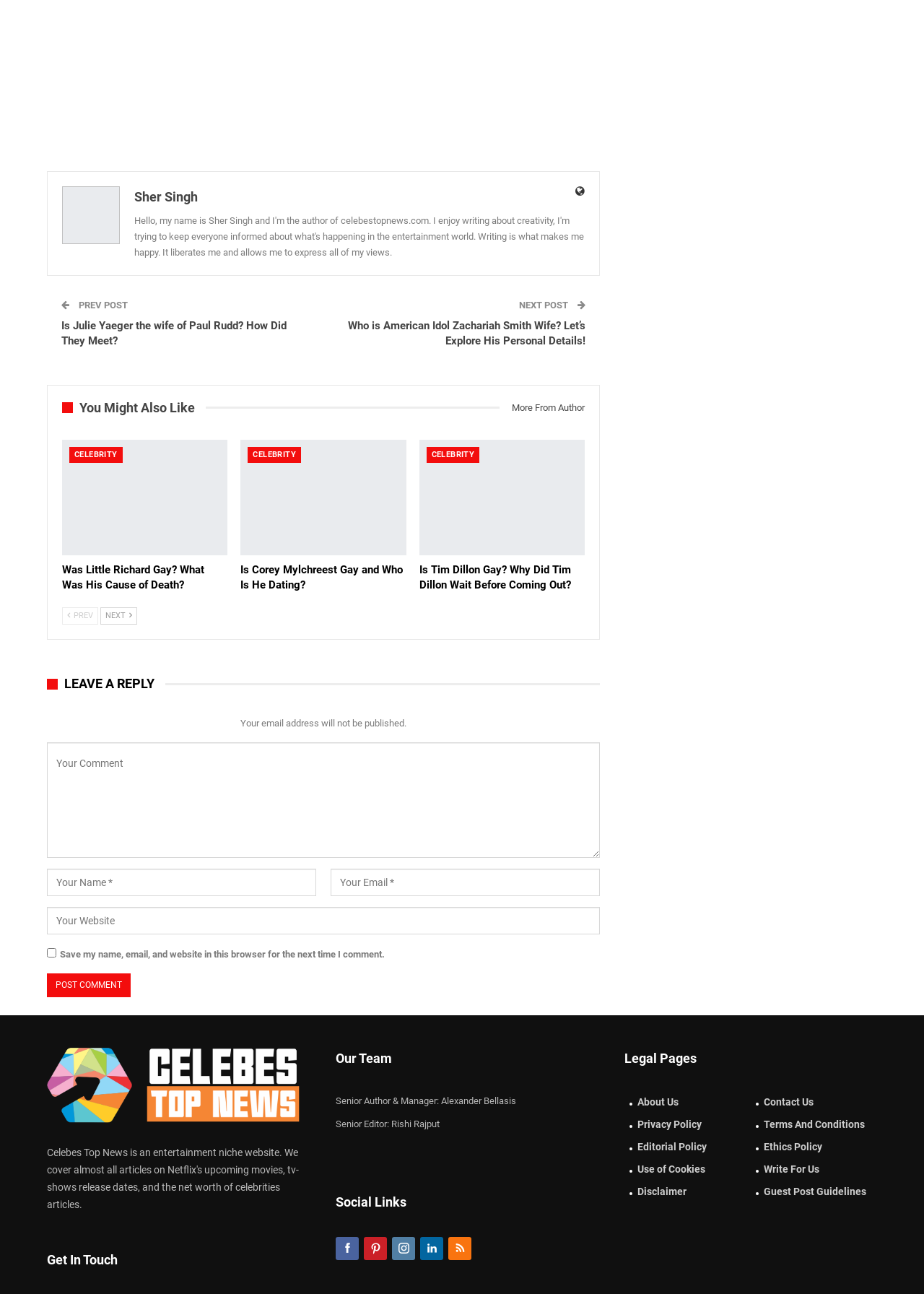Predict the bounding box coordinates of the area that should be clicked to accomplish the following instruction: "Click on the 'CELEBRITY' link". The bounding box coordinates should consist of four float numbers between 0 and 1, i.e., [left, top, right, bottom].

[0.075, 0.345, 0.133, 0.358]